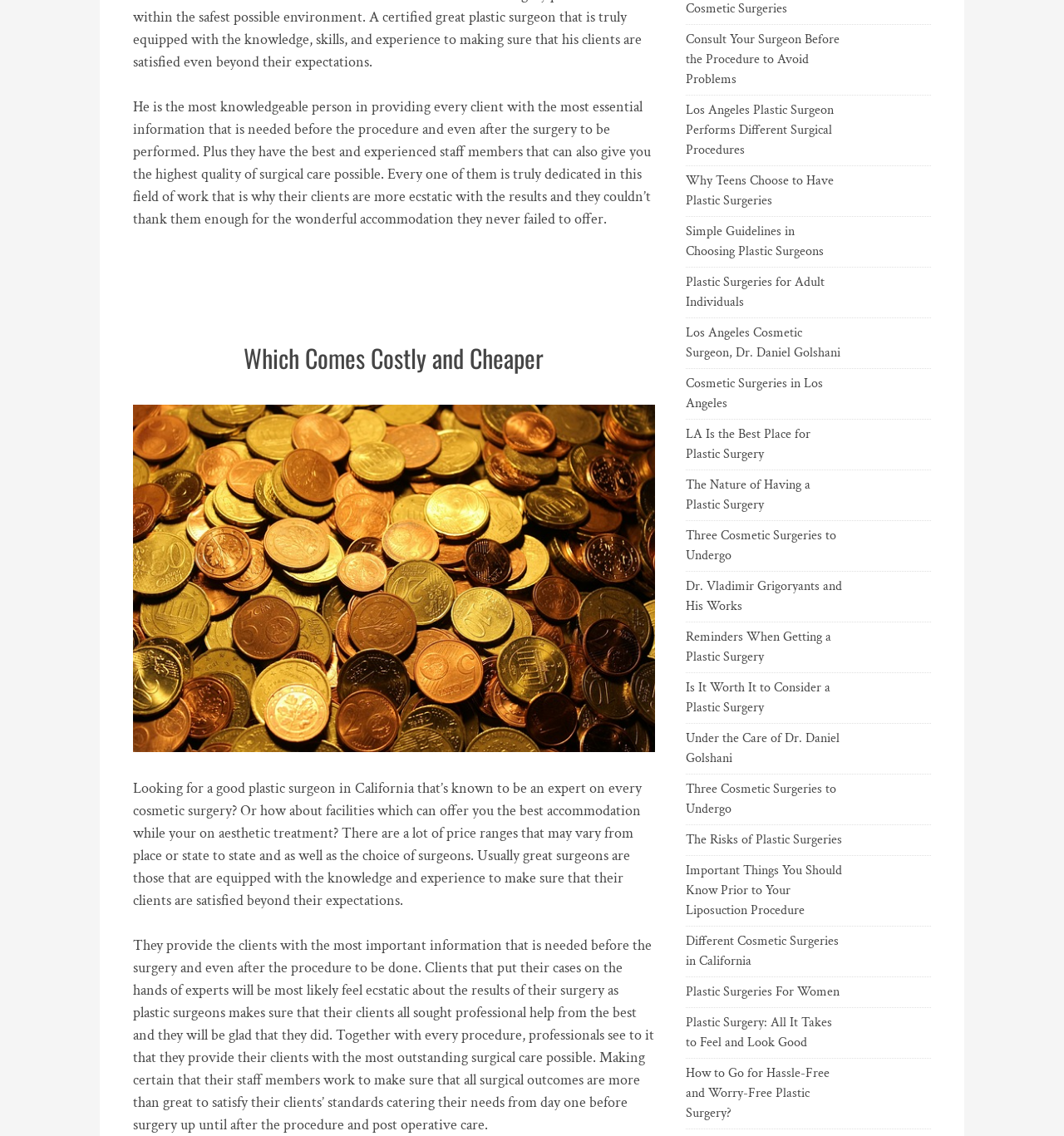Locate the bounding box coordinates of the area that needs to be clicked to fulfill the following instruction: "Explore 'Plastic Surgeries for Adult Individuals'". The coordinates should be in the format of four float numbers between 0 and 1, namely [left, top, right, bottom].

[0.644, 0.24, 0.794, 0.275]